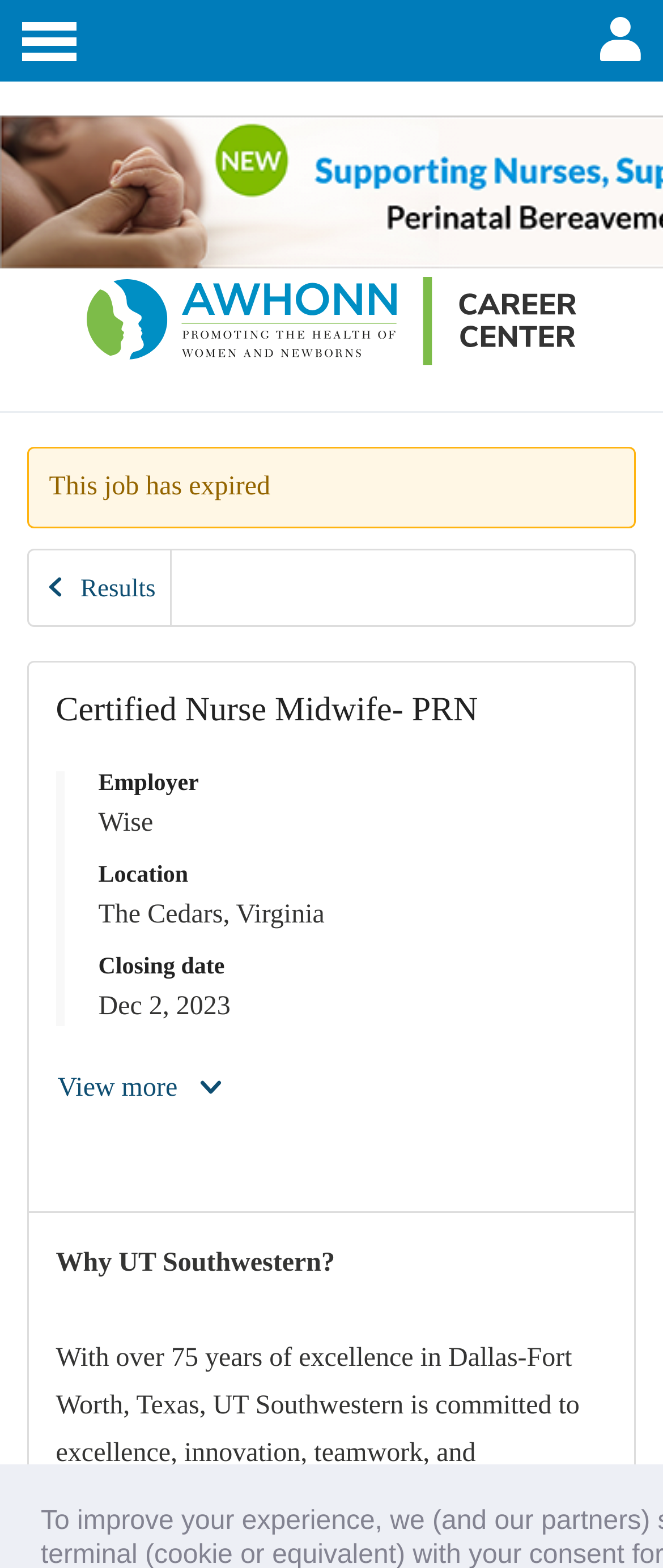Can you find the bounding box coordinates for the UI element given this description: "View more"? Provide the coordinates as four float numbers between 0 and 1: [left, top, right, bottom].

[0.084, 0.668, 0.342, 0.721]